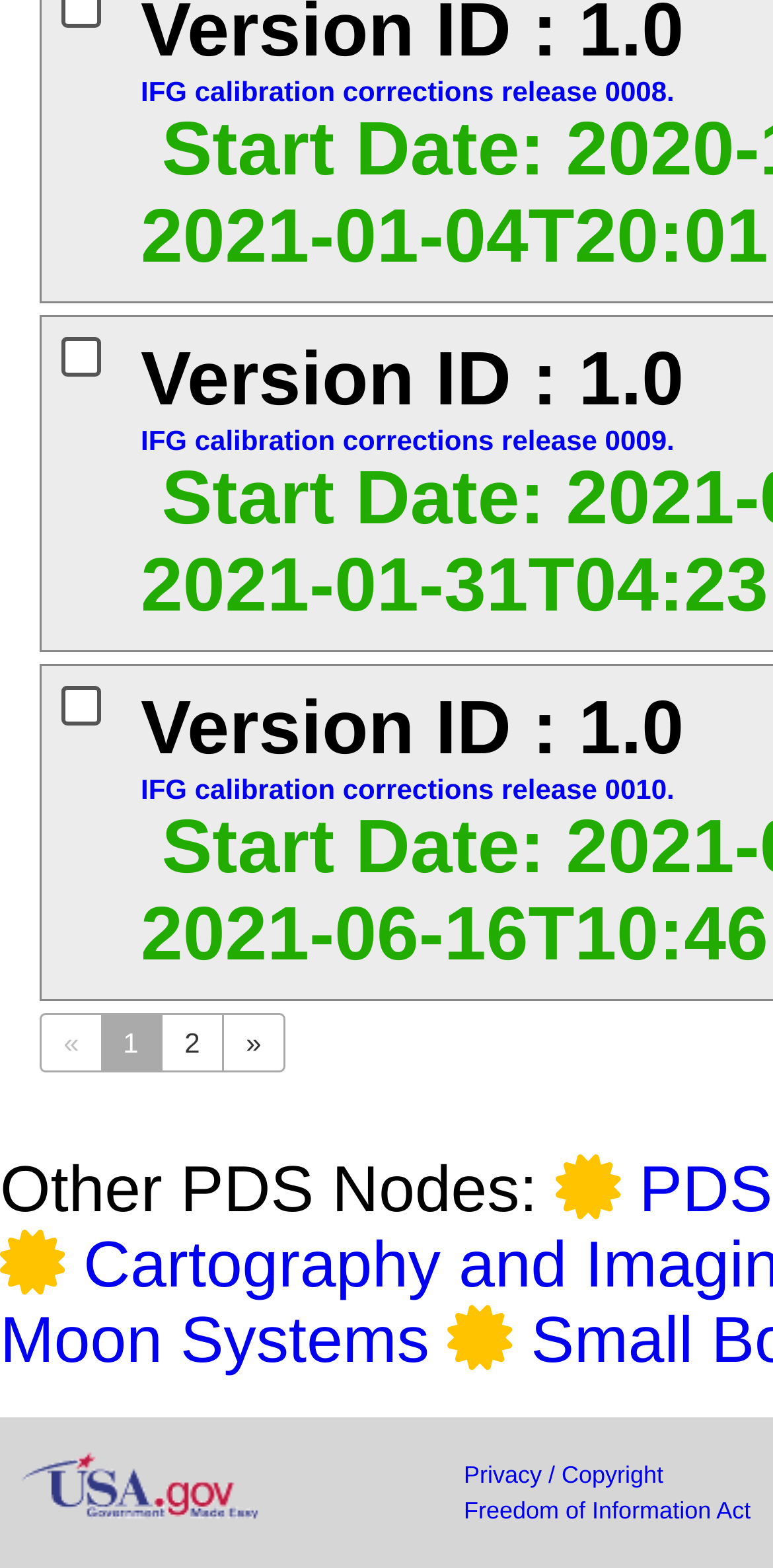Refer to the screenshot and answer the following question in detail:
How many calibration corrections are listed?

I counted the number of links with the text 'IFG calibration corrections release' followed by a version number, and there are three of them.